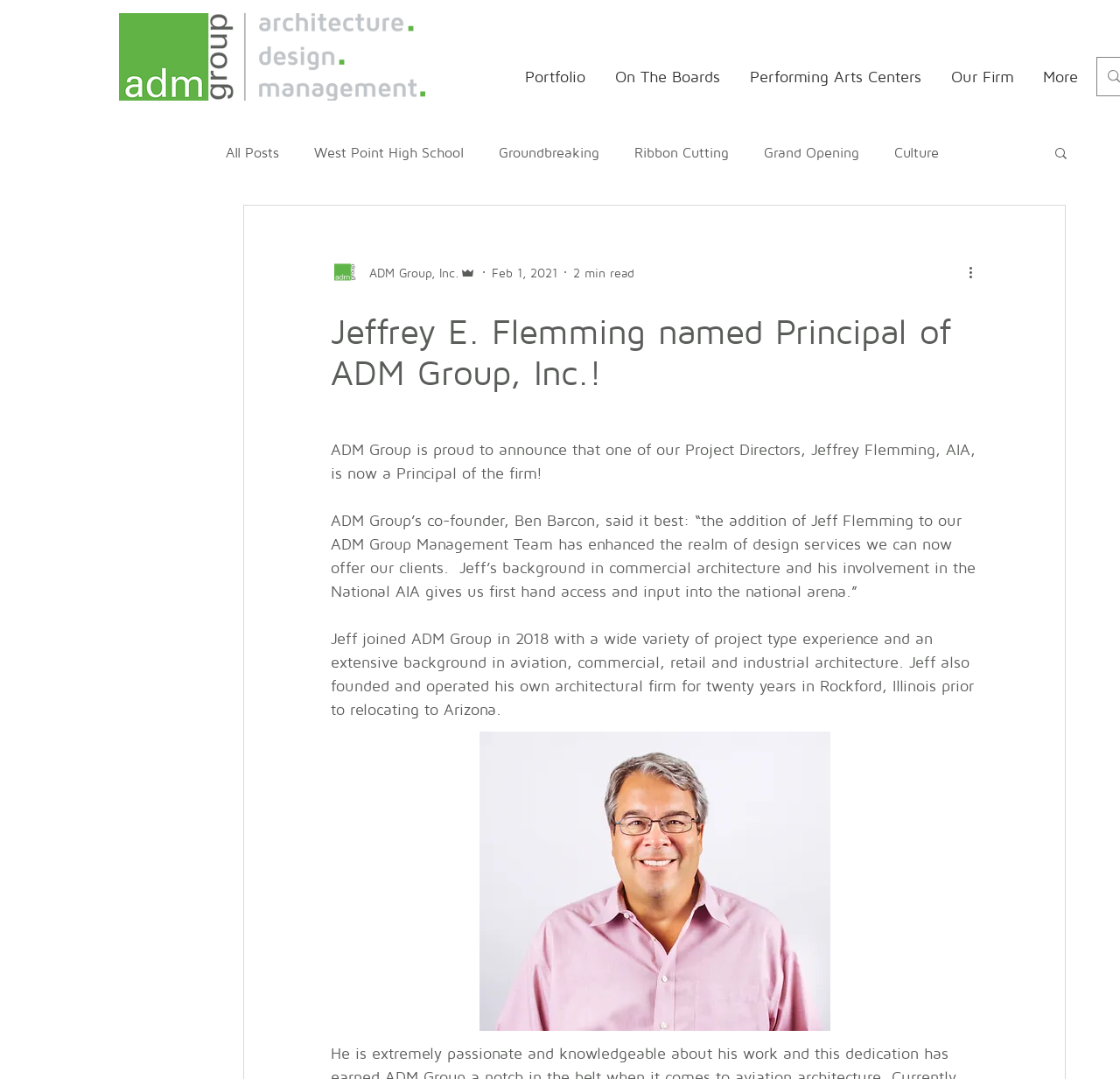Please locate the bounding box coordinates of the element that should be clicked to achieve the given instruction: "Read more about Jeffrey E. Flemming".

[0.295, 0.287, 0.873, 0.363]